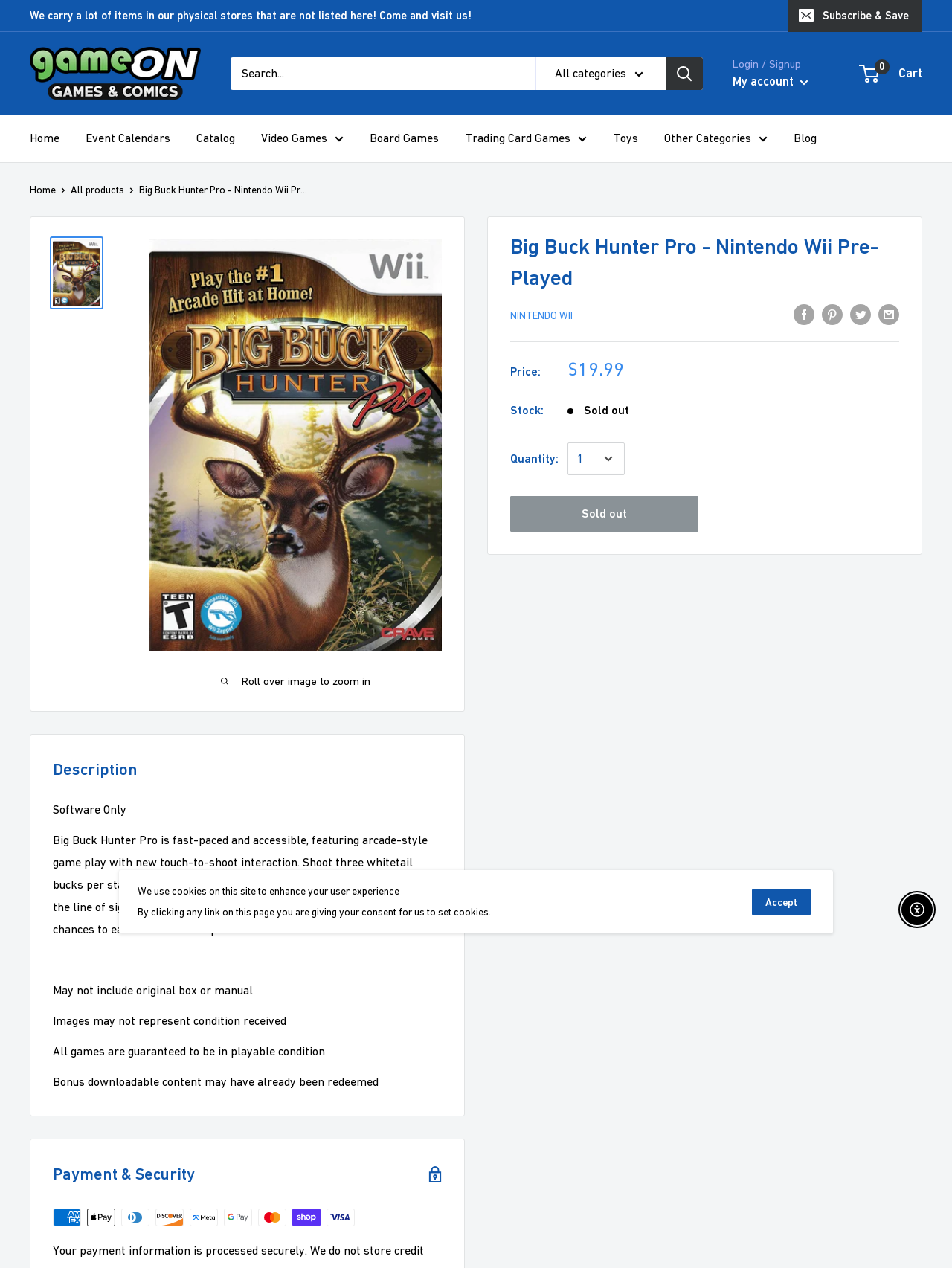Find and specify the bounding box coordinates that correspond to the clickable region for the instruction: "Select a quantity".

[0.596, 0.349, 0.656, 0.375]